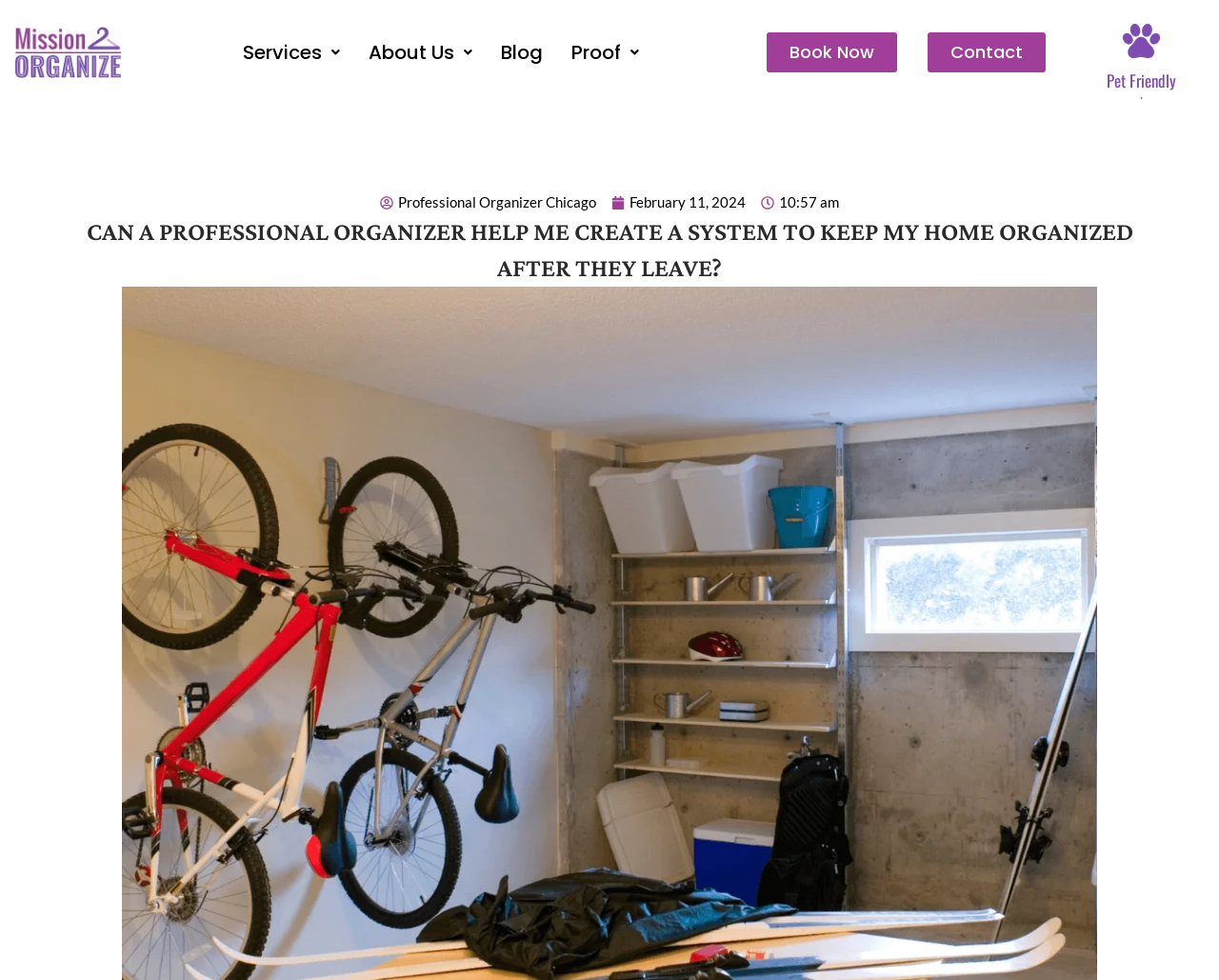Provide a brief response to the question below using a single word or phrase: 
How many menu items are there in the top navigation bar?

4